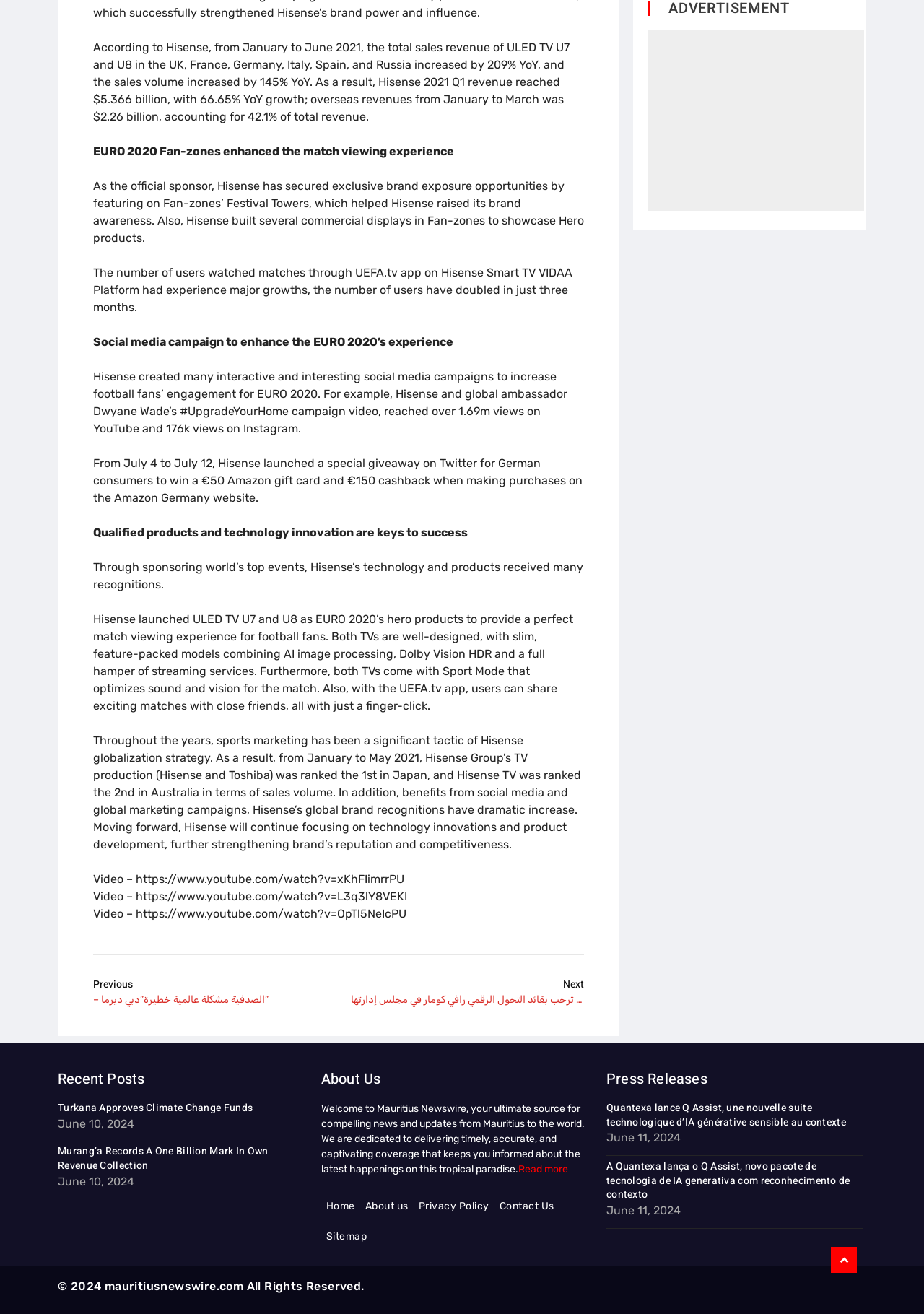From the element description Turkana Approves Climate Change Funds, predict the bounding box coordinates of the UI element. The coordinates must be specified in the format (top-left x, top-left y, bottom-right x, bottom-right y) and should be within the 0 to 1 range.

[0.062, 0.837, 0.274, 0.849]